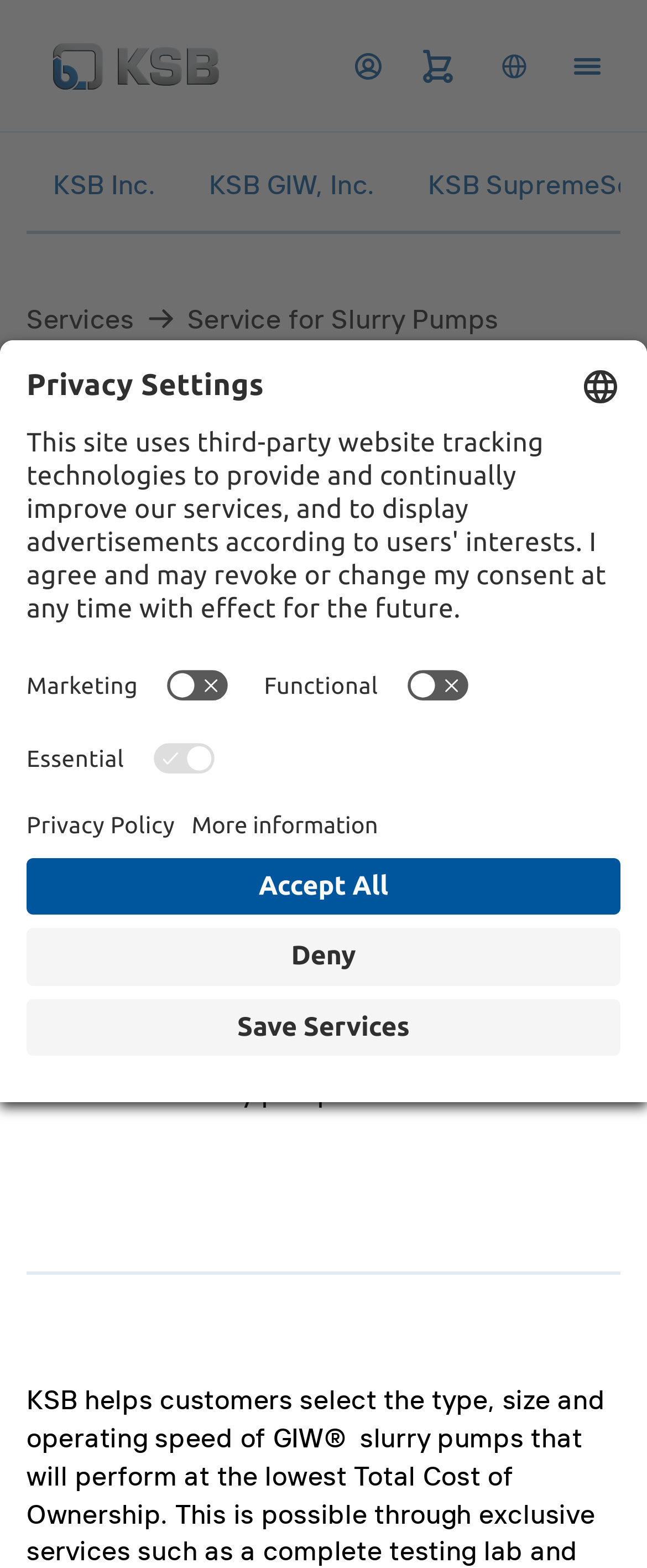Can you provide the bounding box coordinates for the element that should be clicked to implement the instruction: "Login"?

[0.528, 0.025, 0.61, 0.059]